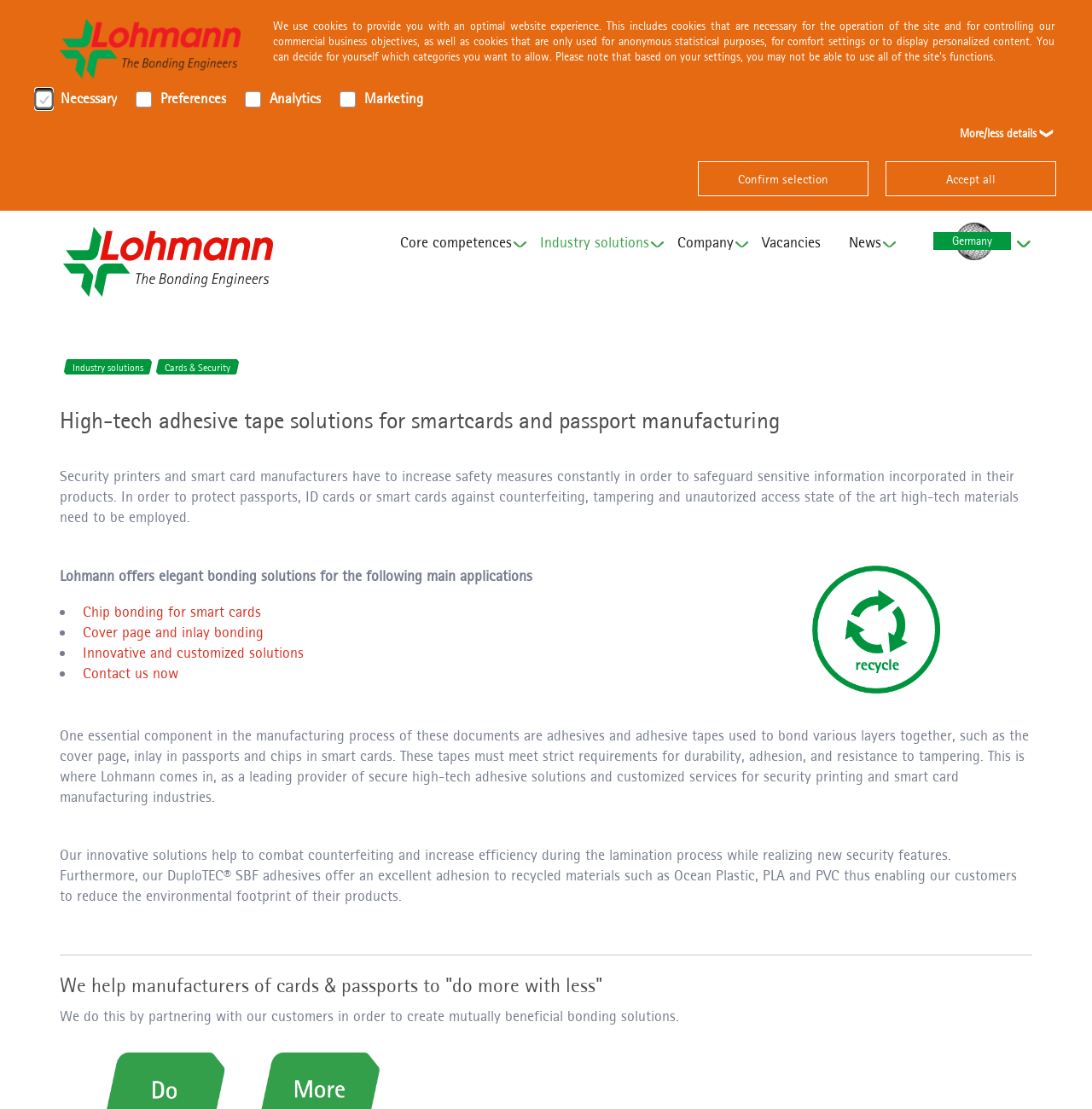What is the main application of Lohmann's adhesive solutions?
Please provide a comprehensive and detailed answer to the question.

The main application of Lohmann's adhesive solutions can be inferred from the heading 'High-tech adhesive tape solutions for smartcards and passport manufacturing' with a bounding box of [0.055, 0.367, 0.945, 0.392]. This heading is located in the main content area of the webpage, indicating that it is a key aspect of Lohmann's business.